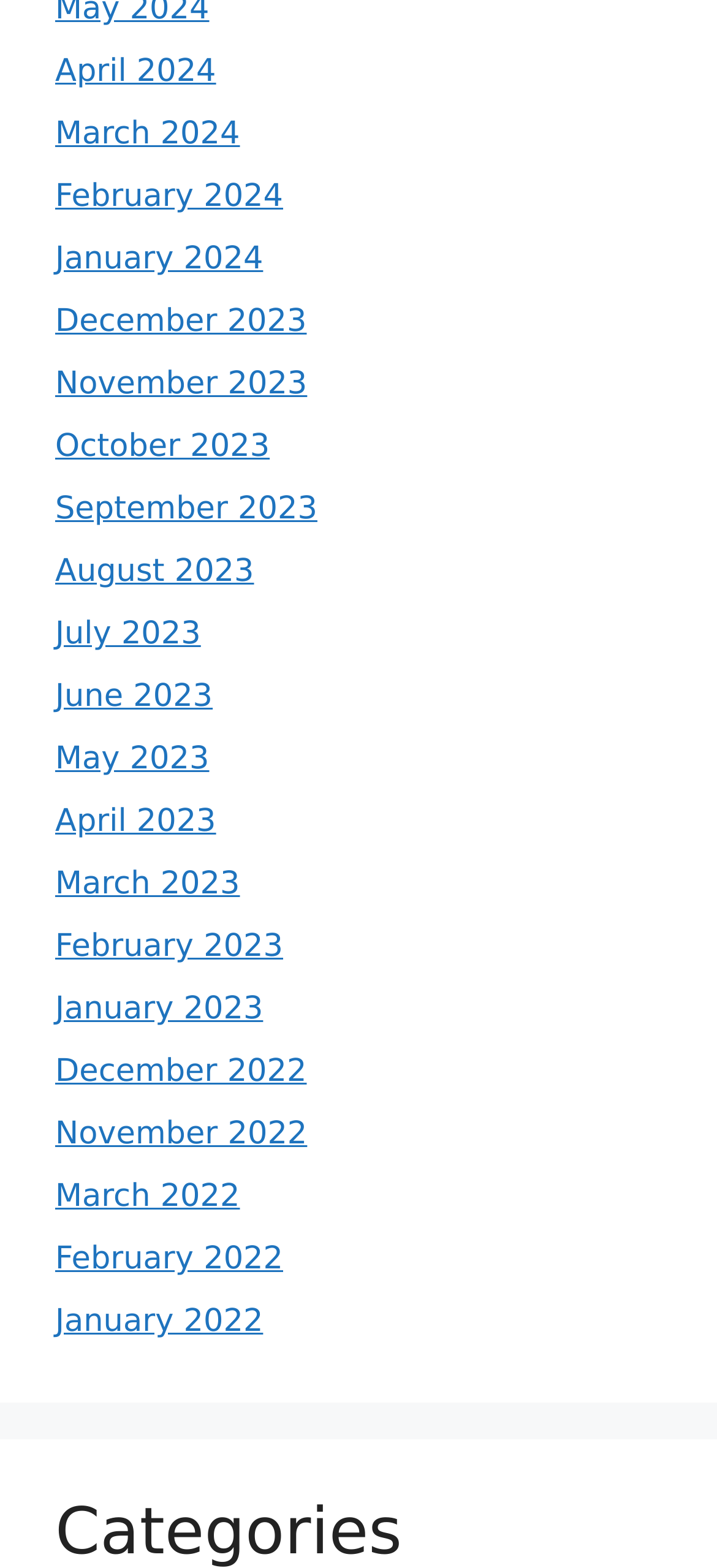Answer the question with a brief word or phrase:
How many months are available in 2024?

4